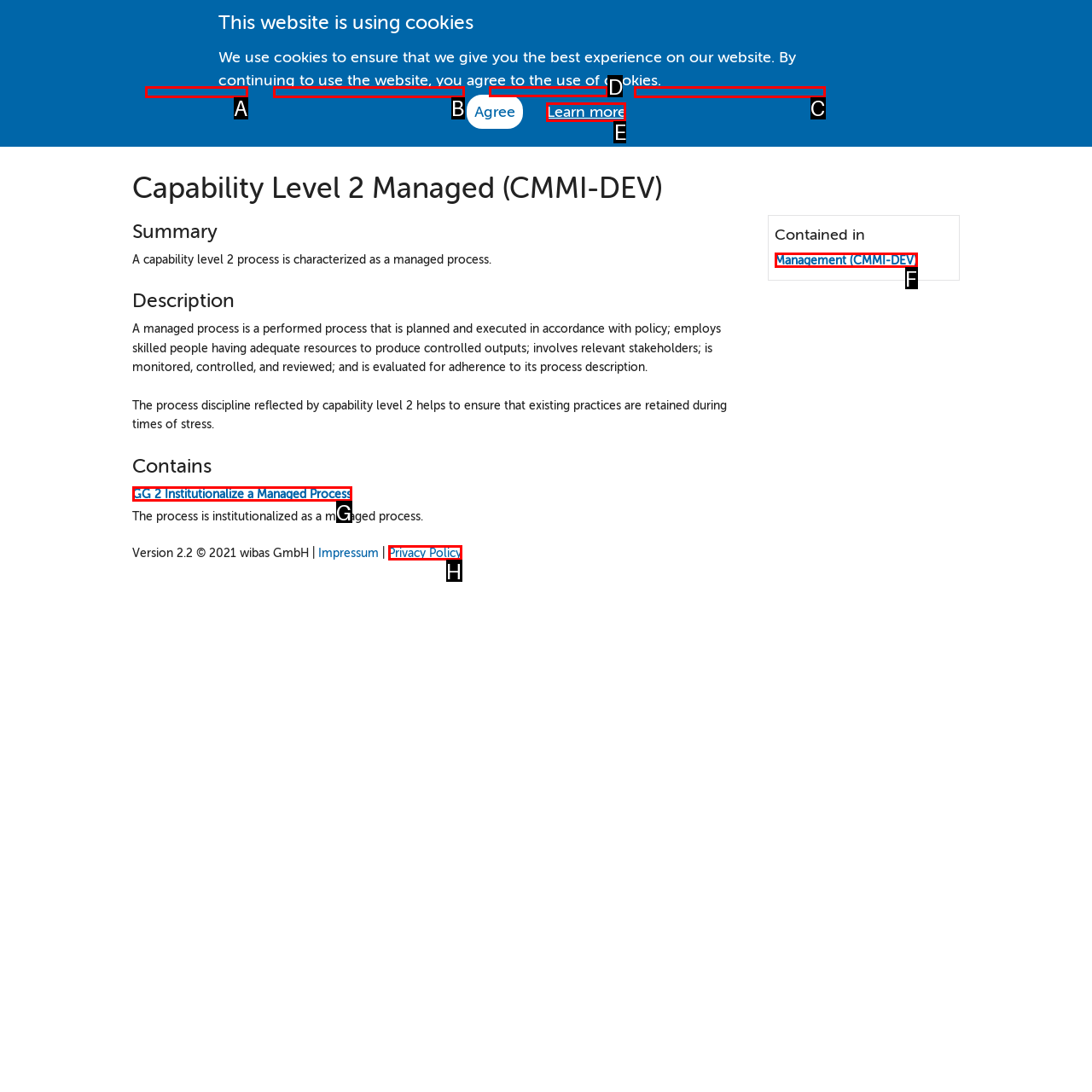Choose the letter of the UI element necessary for this task: Read about MANAGEMENT (CMMI-DEV)
Answer with the correct letter.

D